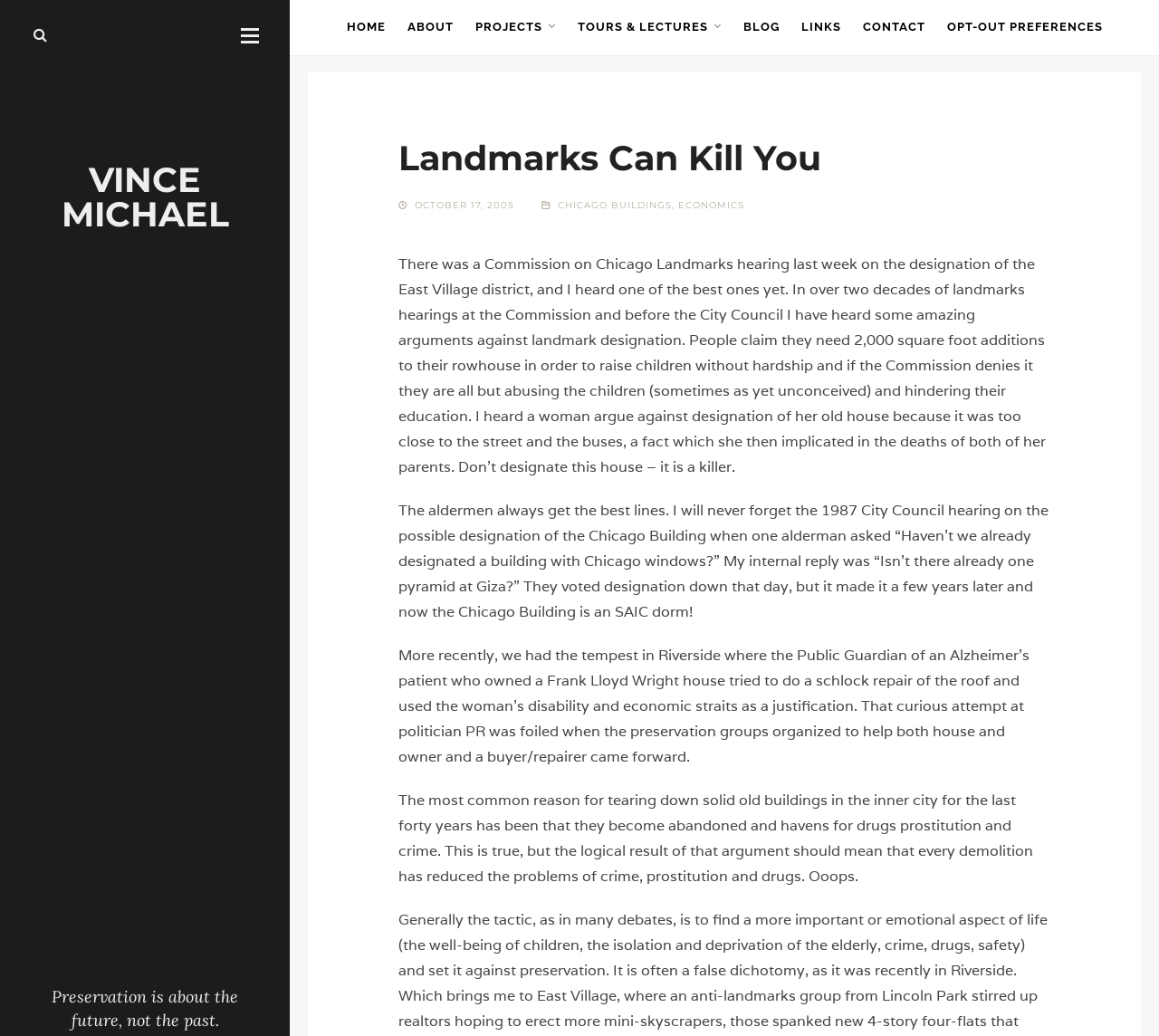Calculate the bounding box coordinates of the UI element given the description: "Toggle Sidebar Menu".

[0.197, 0.013, 0.234, 0.055]